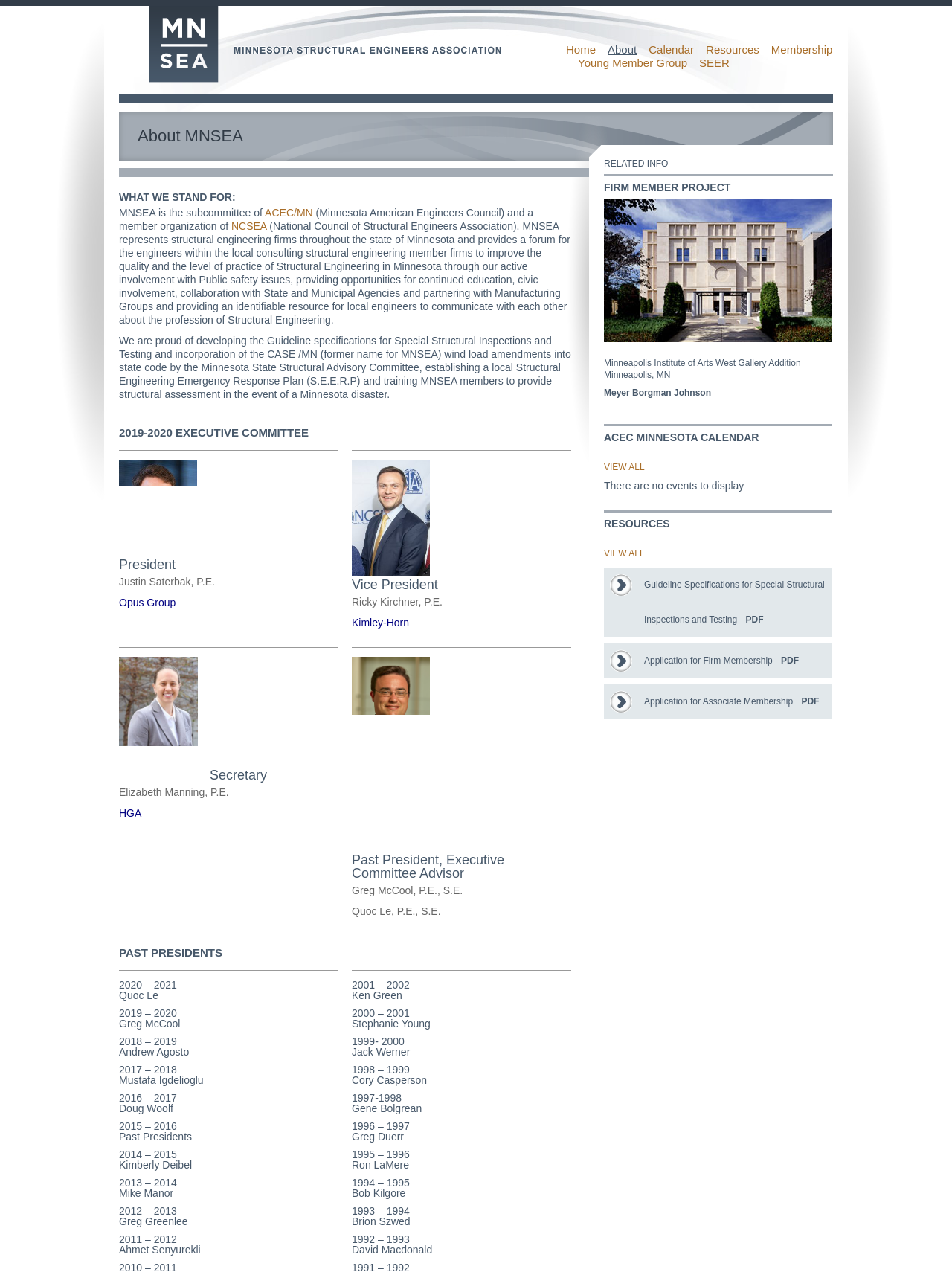Who is the current President of MNSEA?
Please answer the question with a detailed response using the information from the screenshot.

The webpage lists the 2019-2020 Executive Committee, and Justin Saterbak, P.E. is mentioned as the President.